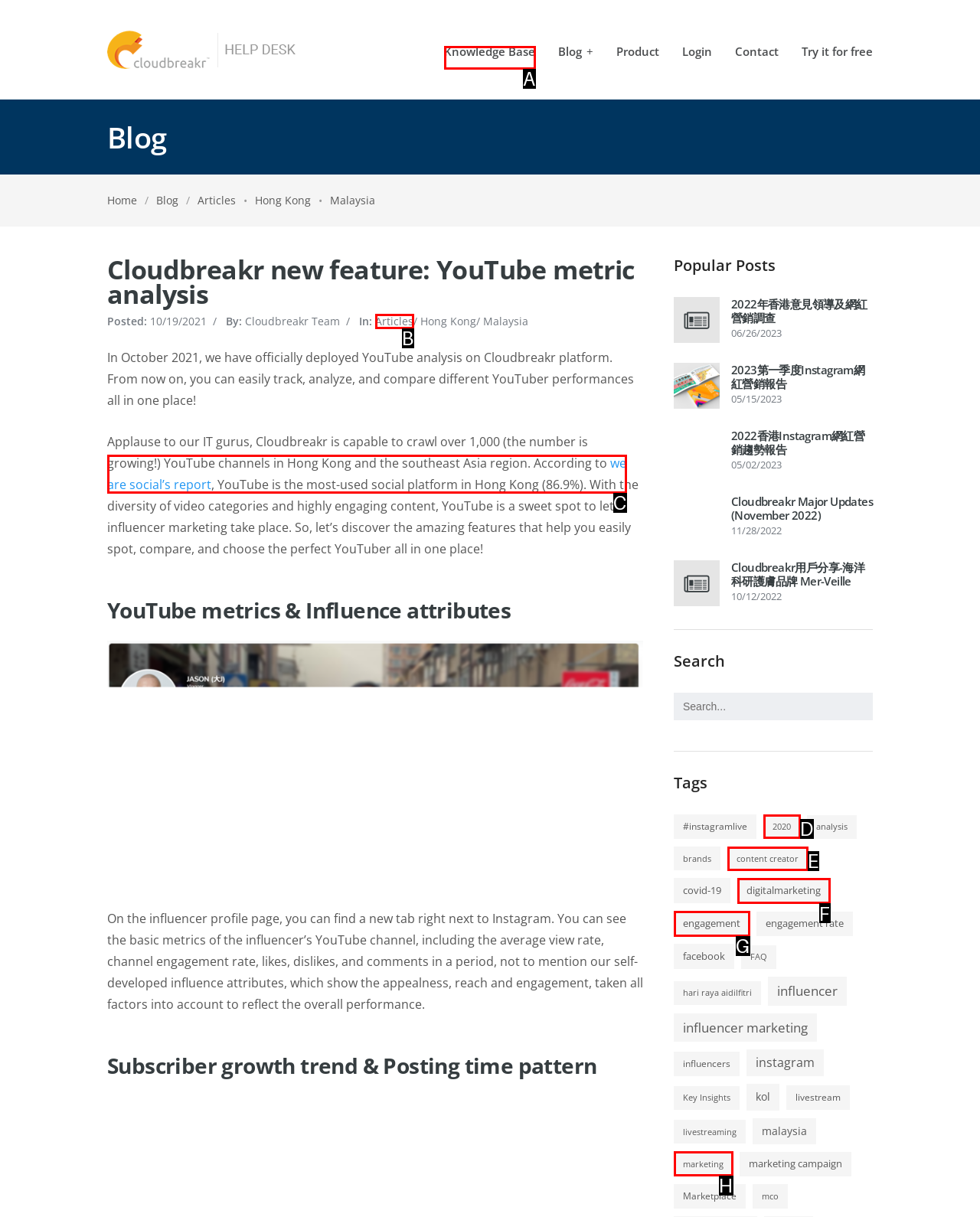From the options presented, which lettered element matches this description: we are social’s report
Reply solely with the letter of the matching option.

C